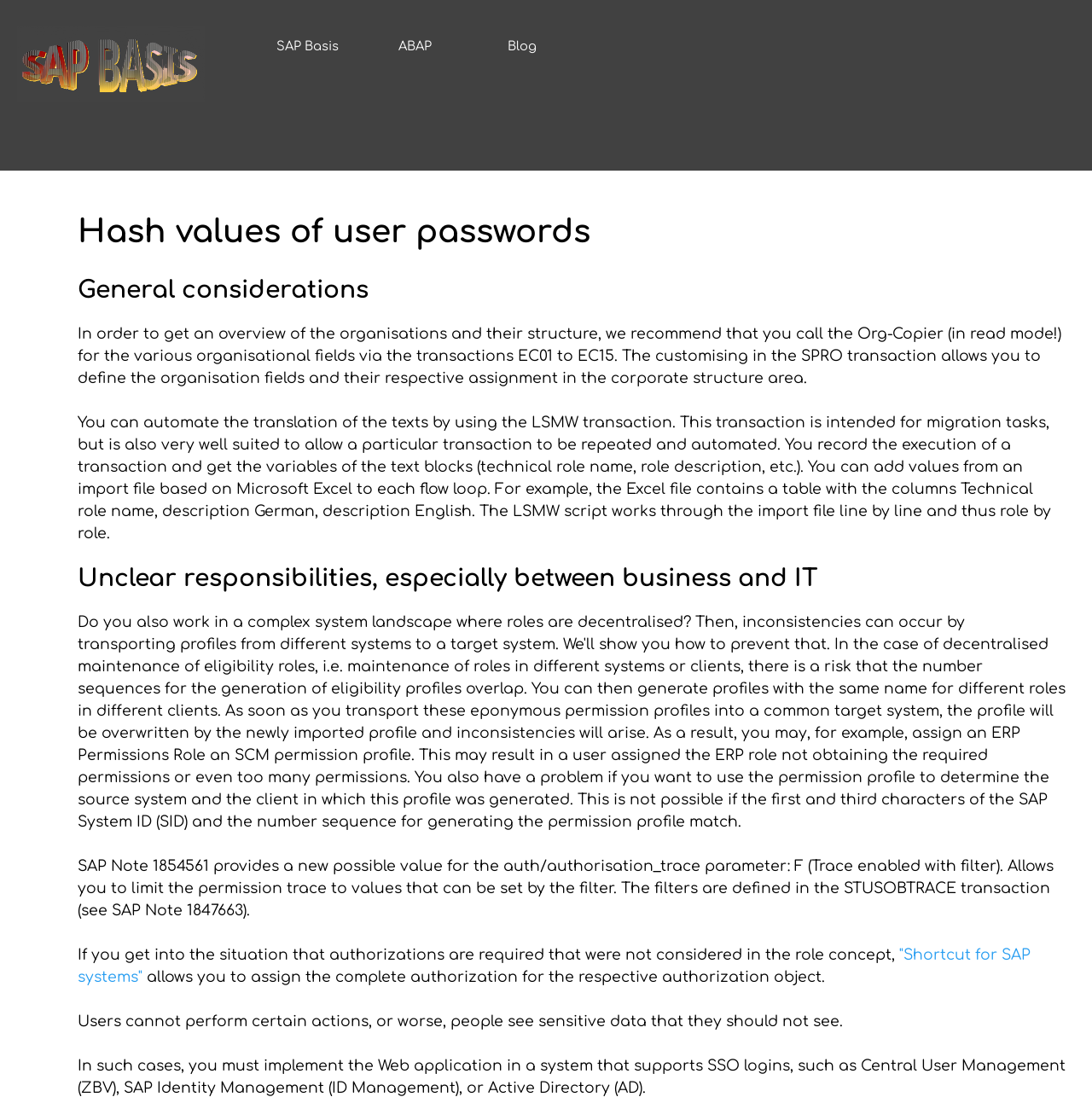Identify the bounding box of the UI component described as: "SAP Basis".

[0.238, 0.03, 0.324, 0.054]